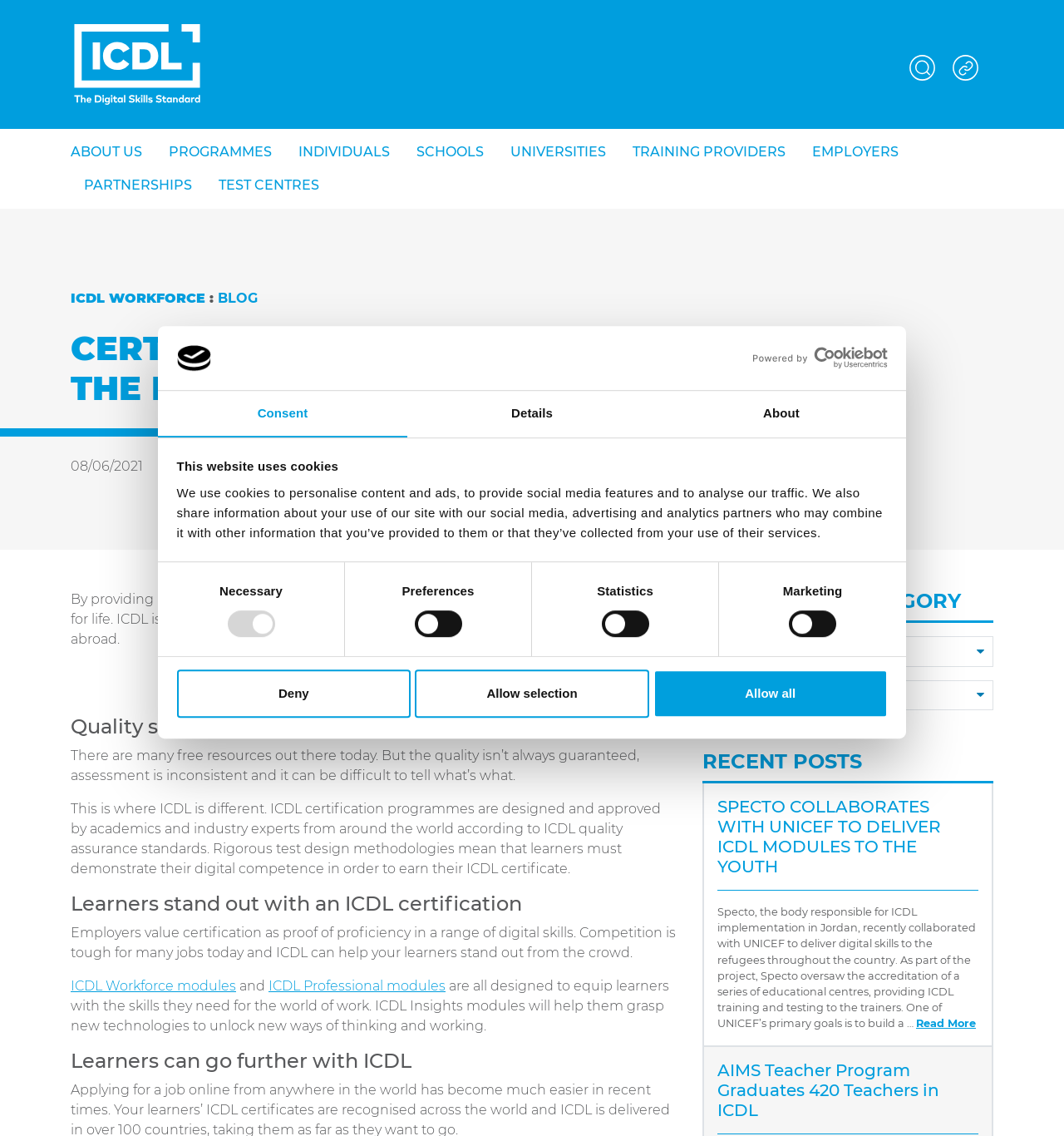Show the bounding box coordinates of the element that should be clicked to complete the task: "Click the 'ICDL Global' link".

[0.066, 0.0, 0.191, 0.114]